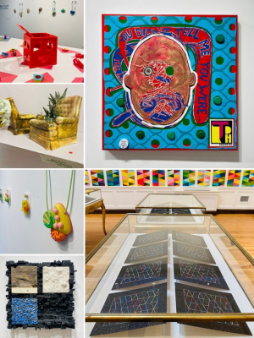How many sculptures are on the left side of the image? Examine the screenshot and reply using just one word or a brief phrase.

Two